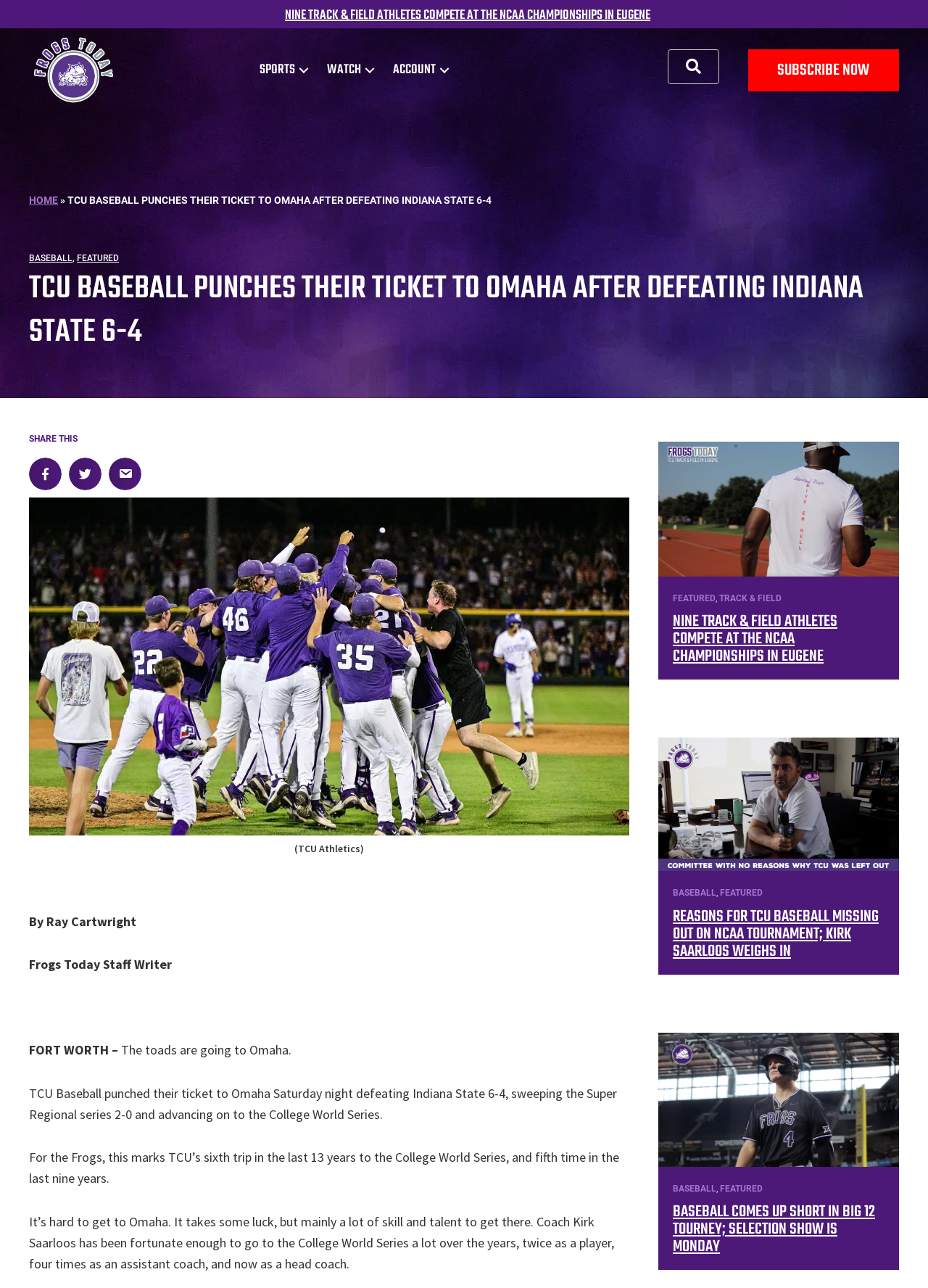Kindly determine the bounding box coordinates of the area that needs to be clicked to fulfill this instruction: "View the 'Frogs Today' logo".

[0.031, 0.021, 0.126, 0.034]